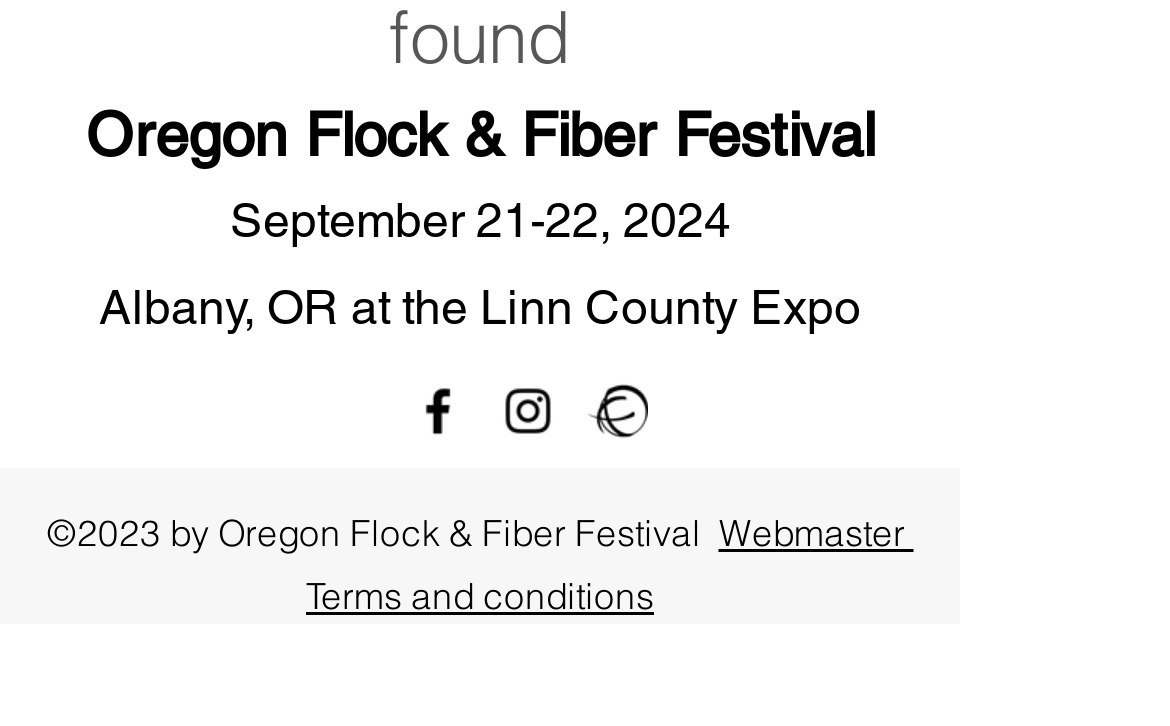Locate the bounding box of the UI element described by: "aria-label="49038"" in the given webpage screenshot.

[0.503, 0.524, 0.554, 0.607]